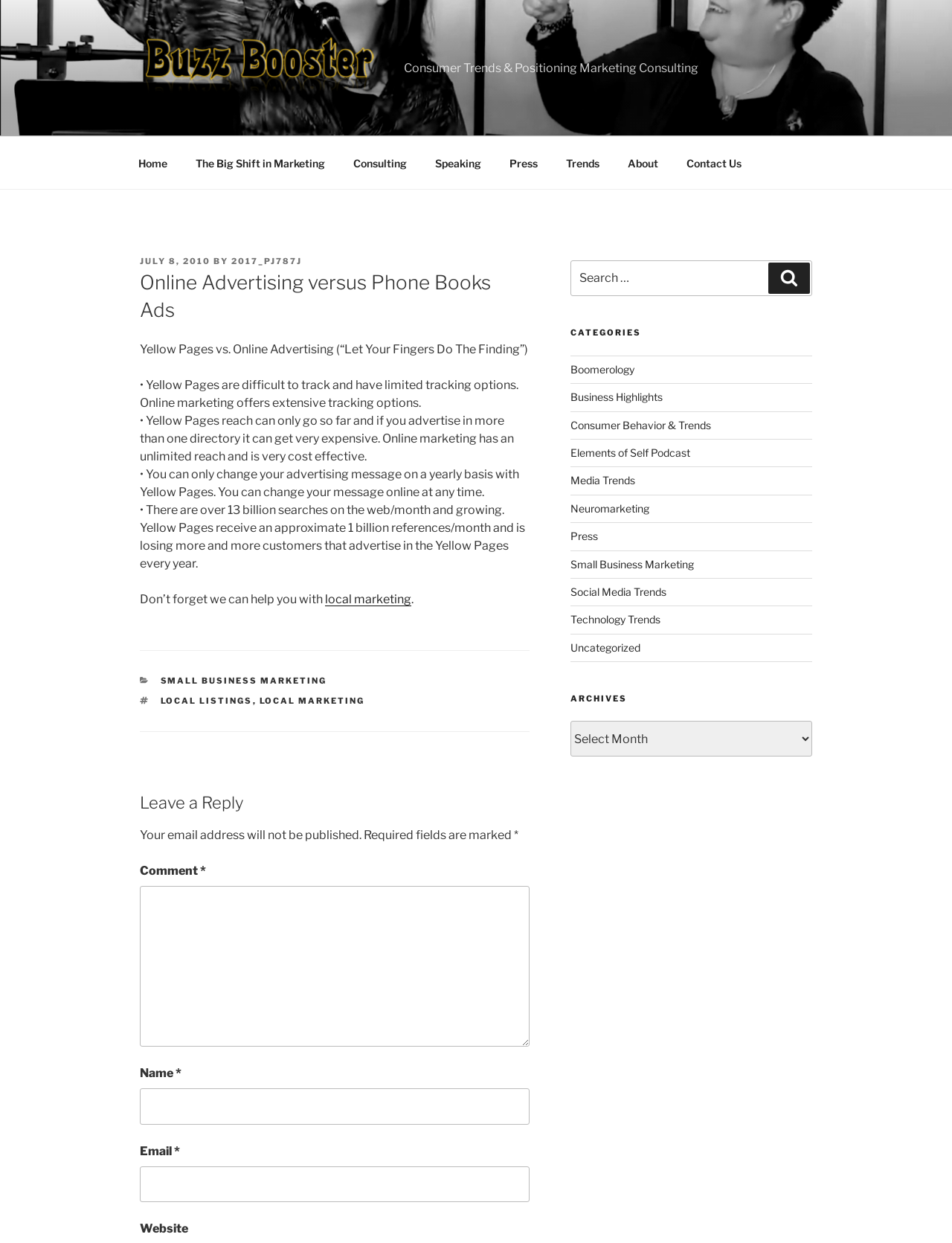Identify the bounding box coordinates for the region to click in order to carry out this instruction: "Search for something". Provide the coordinates using four float numbers between 0 and 1, formatted as [left, top, right, bottom].

[0.599, 0.209, 0.853, 0.238]